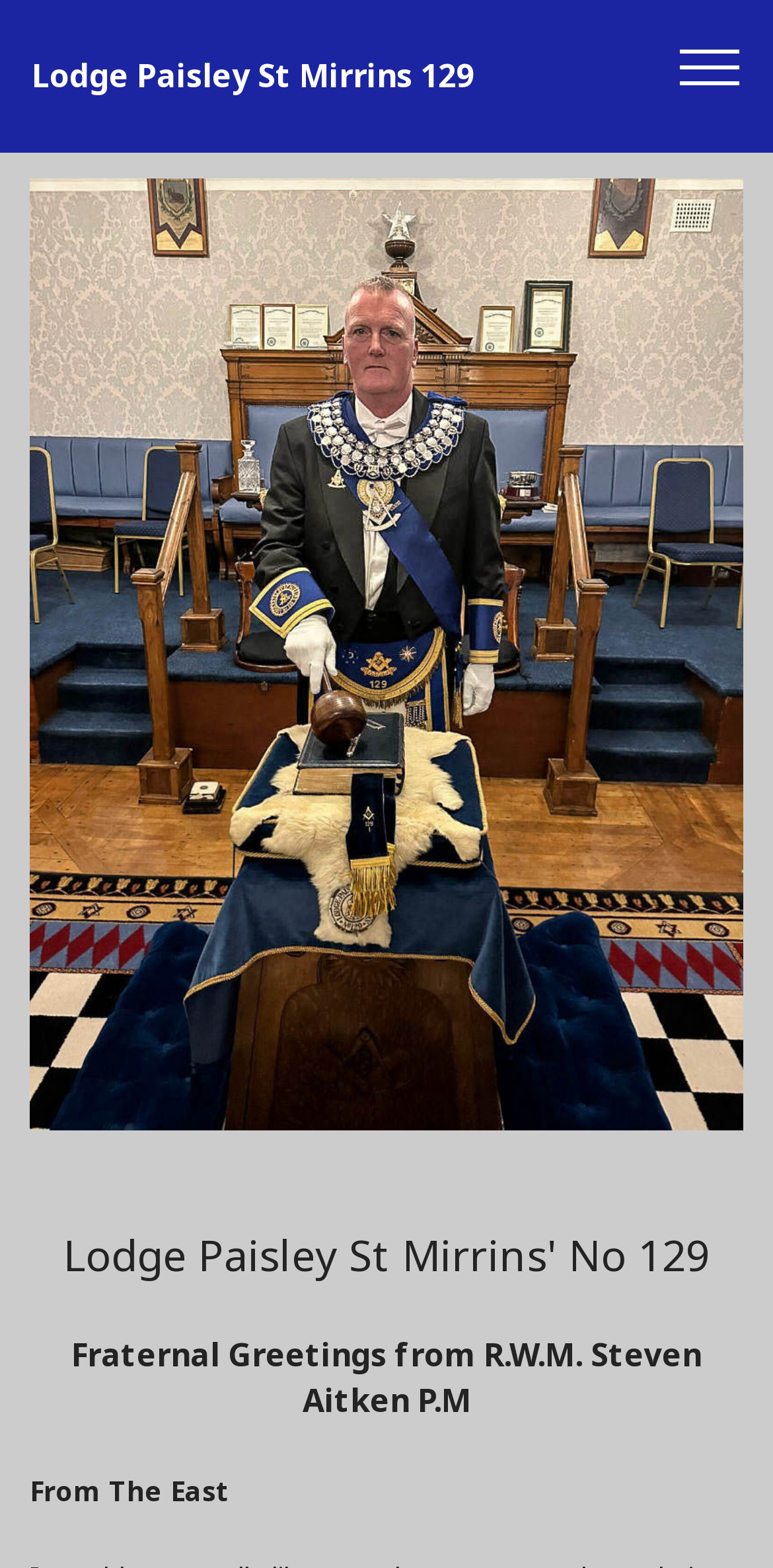Determine the bounding box of the UI component based on this description: "Lodge Paisley St Mirrins 129". The bounding box coordinates should be four float values between 0 and 1, i.e., [left, top, right, bottom].

[0.041, 0.036, 0.695, 0.061]